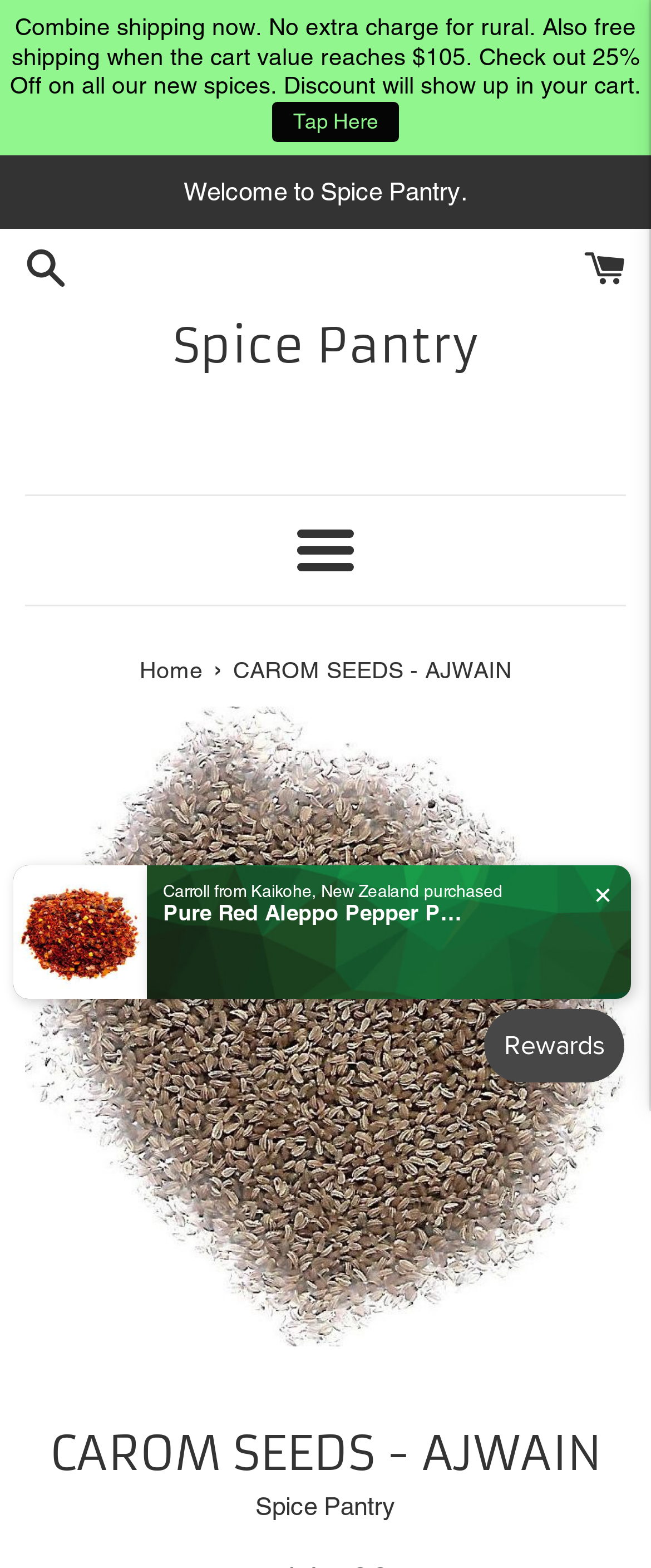What is the name of the spice pantry?
Using the information from the image, provide a comprehensive answer to the question.

The name of the spice pantry can be found in the link element with the text 'Spice Pantry' at the top of the webpage, which suggests that it is the name of the online store.